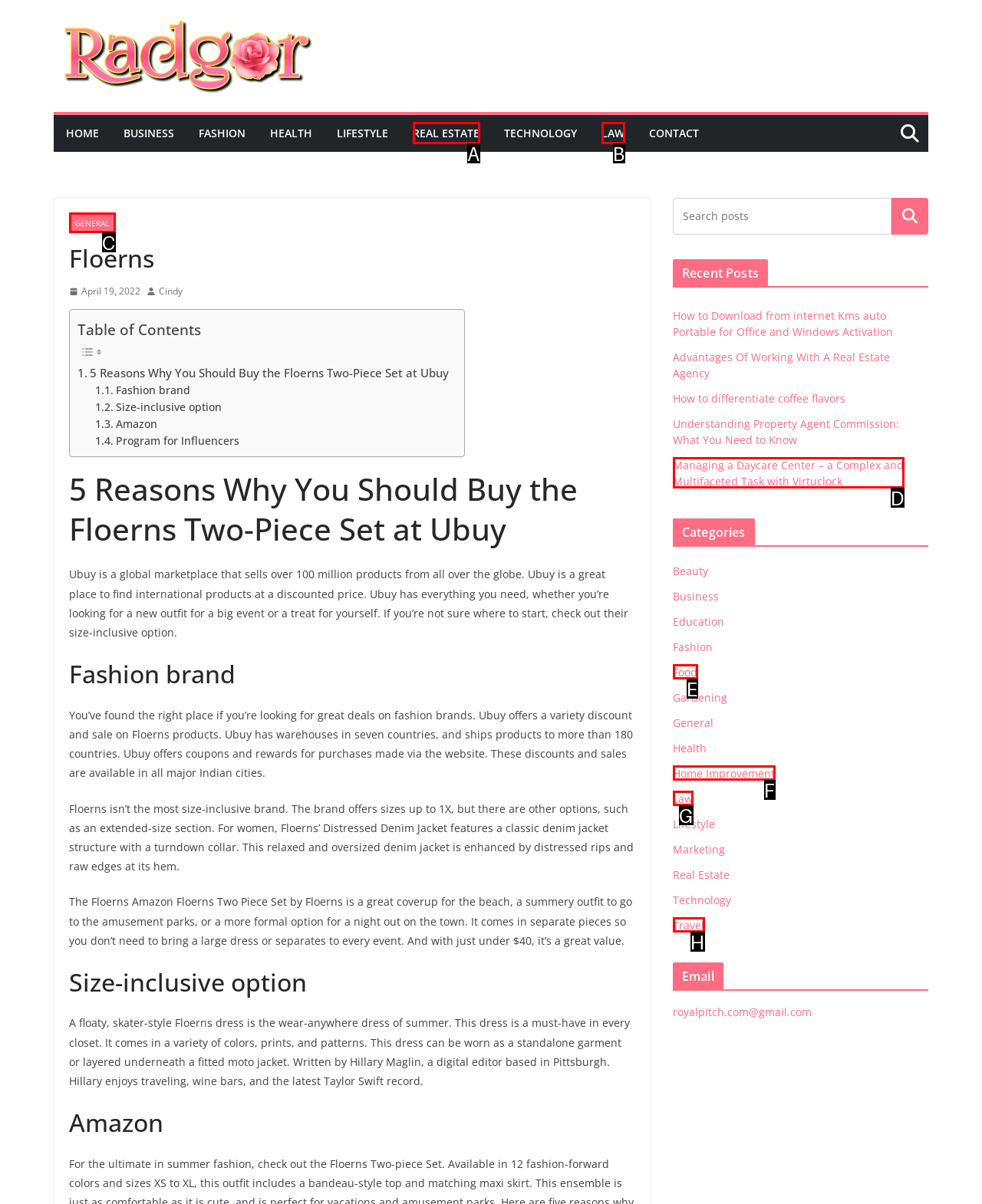Tell me which one HTML element best matches the description: Real Estate
Answer with the option's letter from the given choices directly.

A